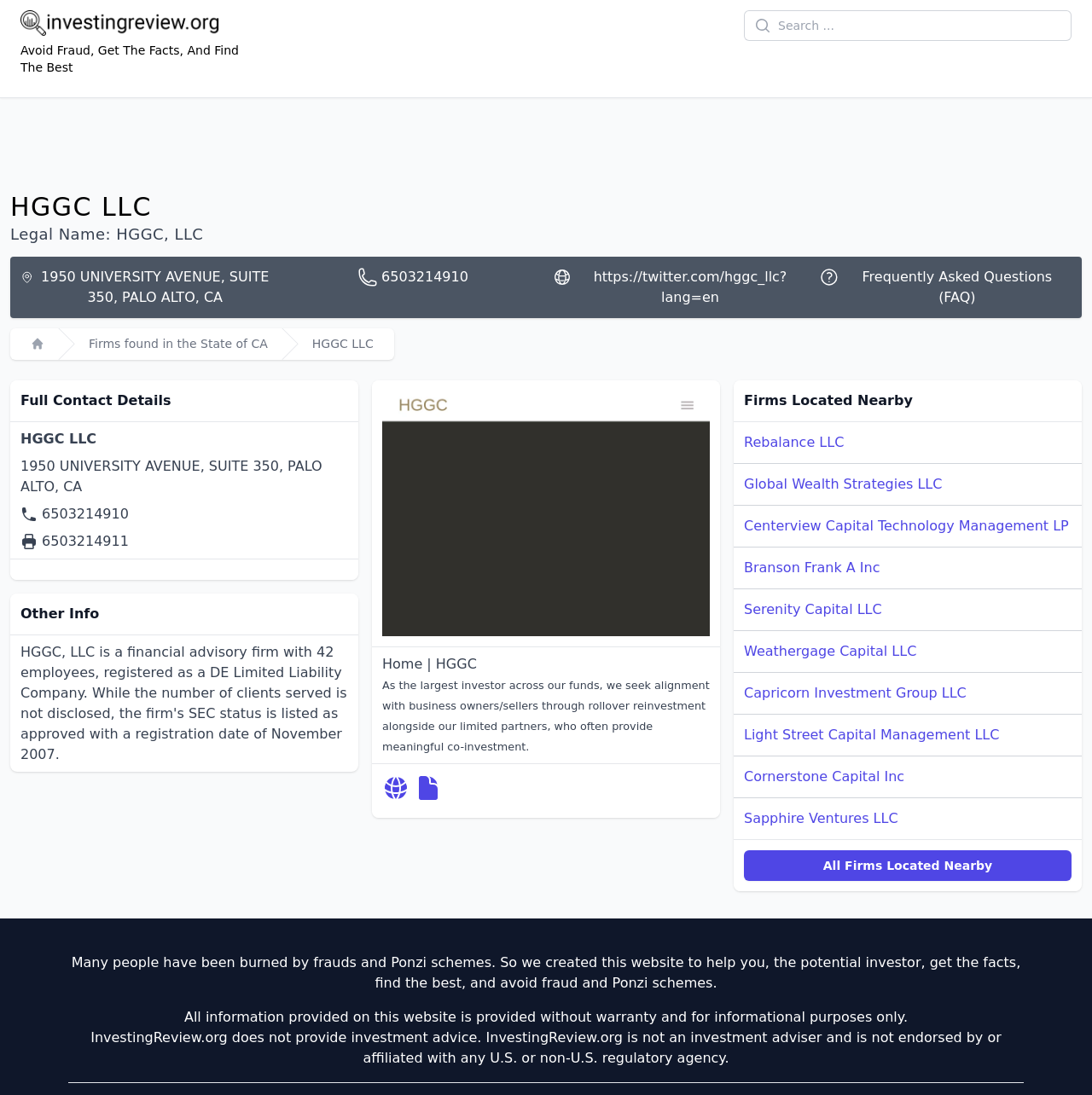Look at the image and answer the question in detail:
What is the phone number of the company?

The phone number of the company can be found in the link '6503214910' which is located below the company address.